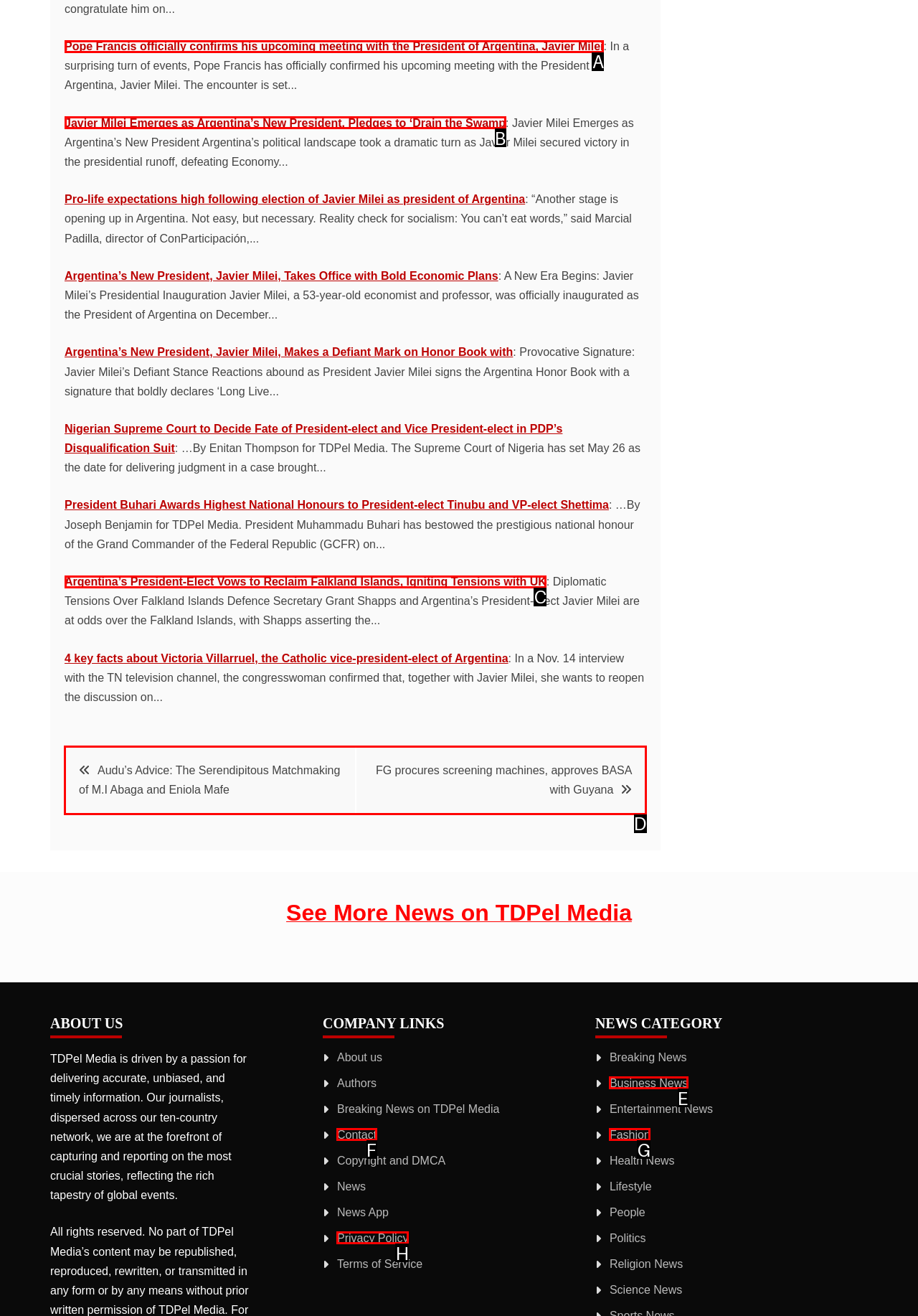Select the appropriate HTML element that needs to be clicked to finish the task: Navigate to the next page of posts
Reply with the letter of the chosen option.

D